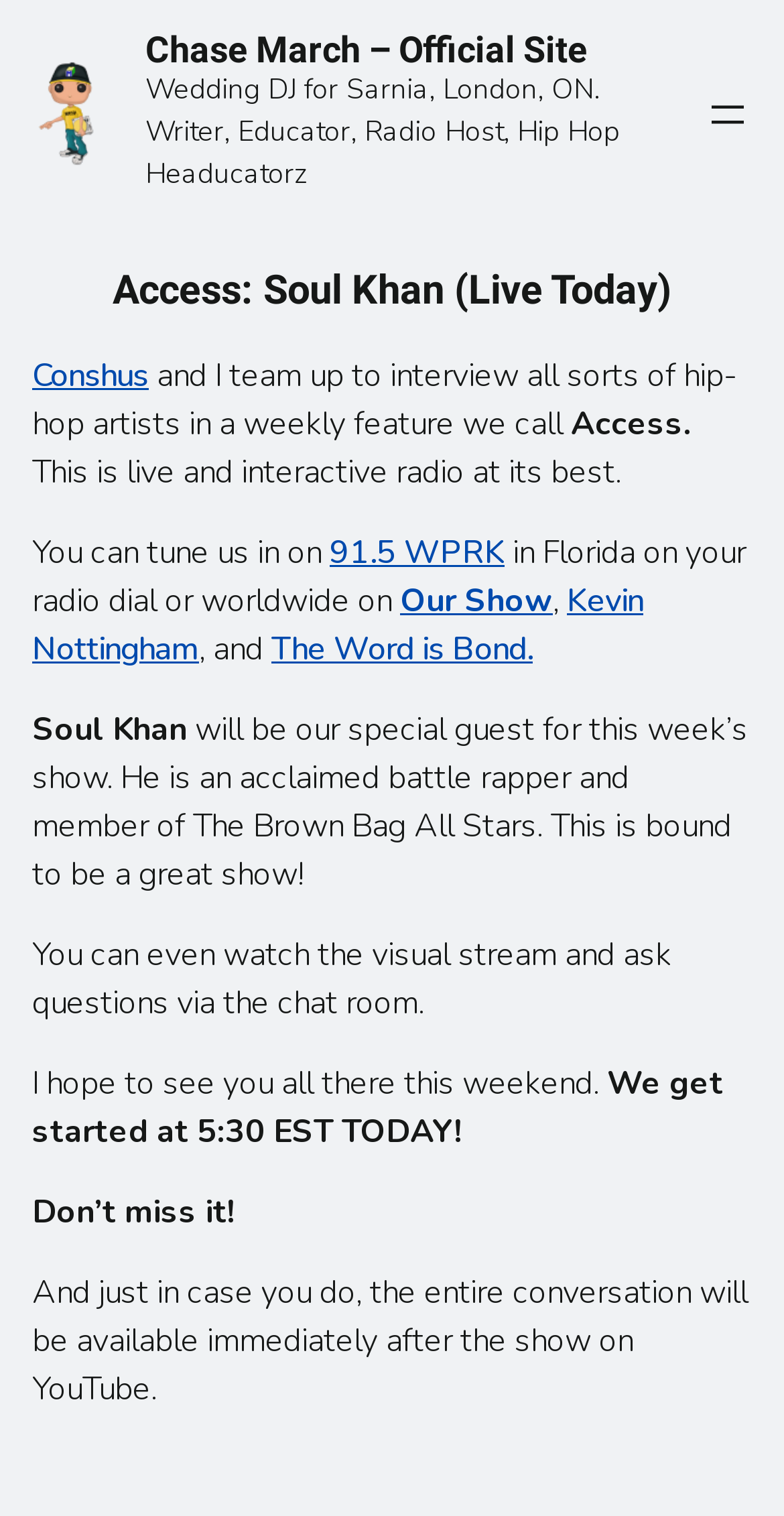Pinpoint the bounding box coordinates of the element to be clicked to execute the instruction: "Click the 'Open menu' button".

[0.897, 0.059, 0.959, 0.091]